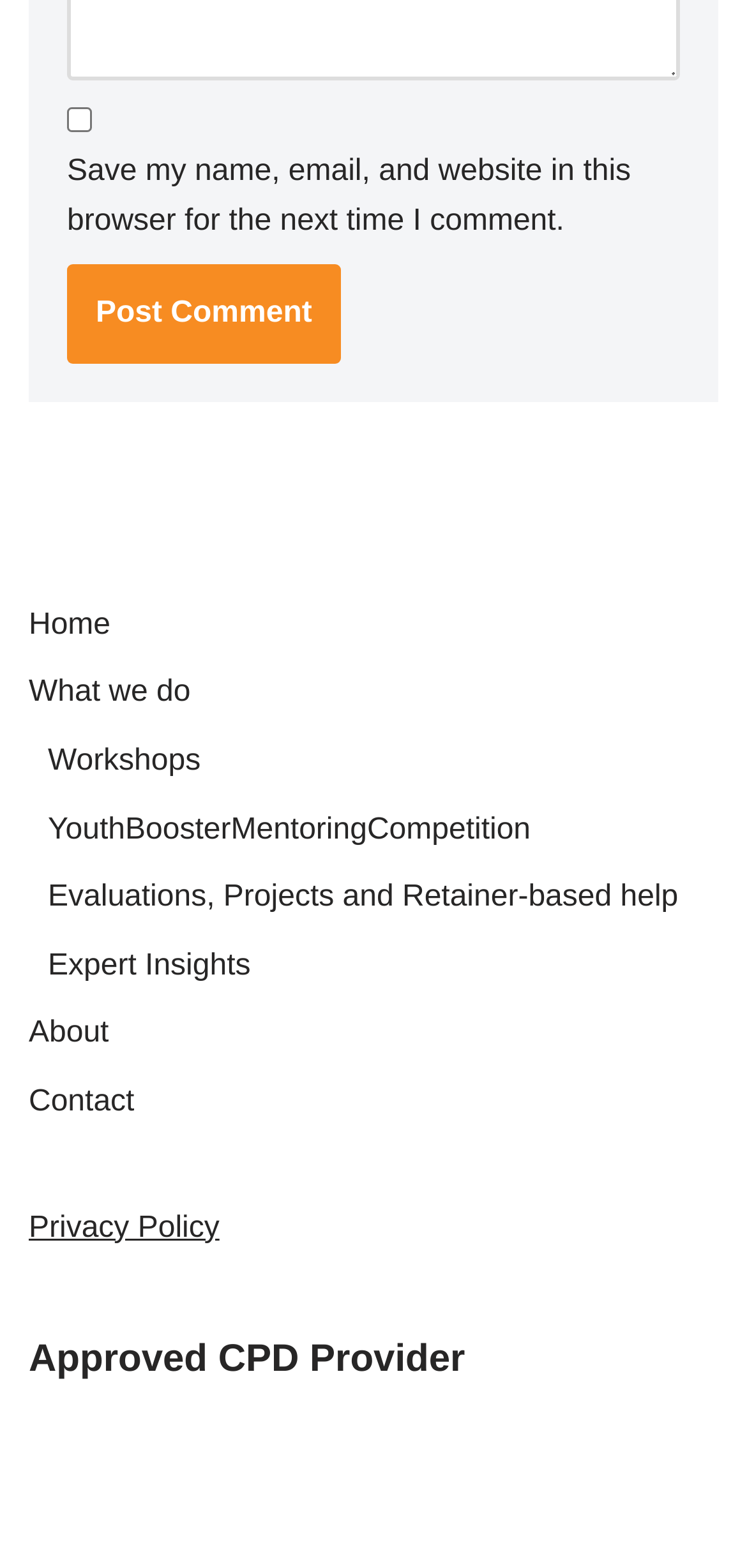What is the last link in the main menu?
Look at the image and respond with a single word or a short phrase.

Contact